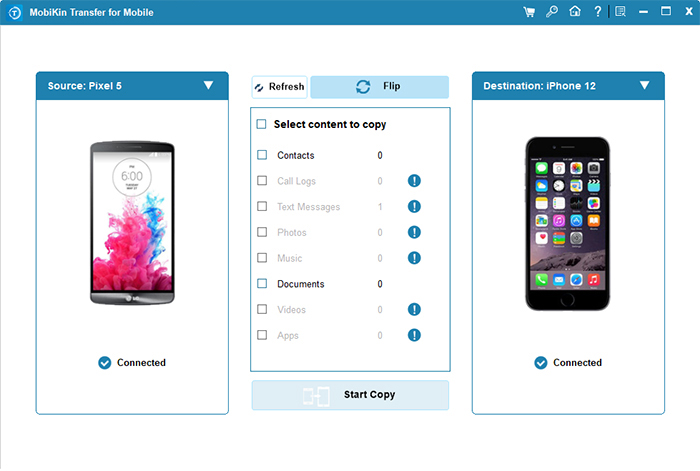What is the purpose of the 'Flip' button?
Provide a one-word or short-phrase answer based on the image.

Switch source and destination devices